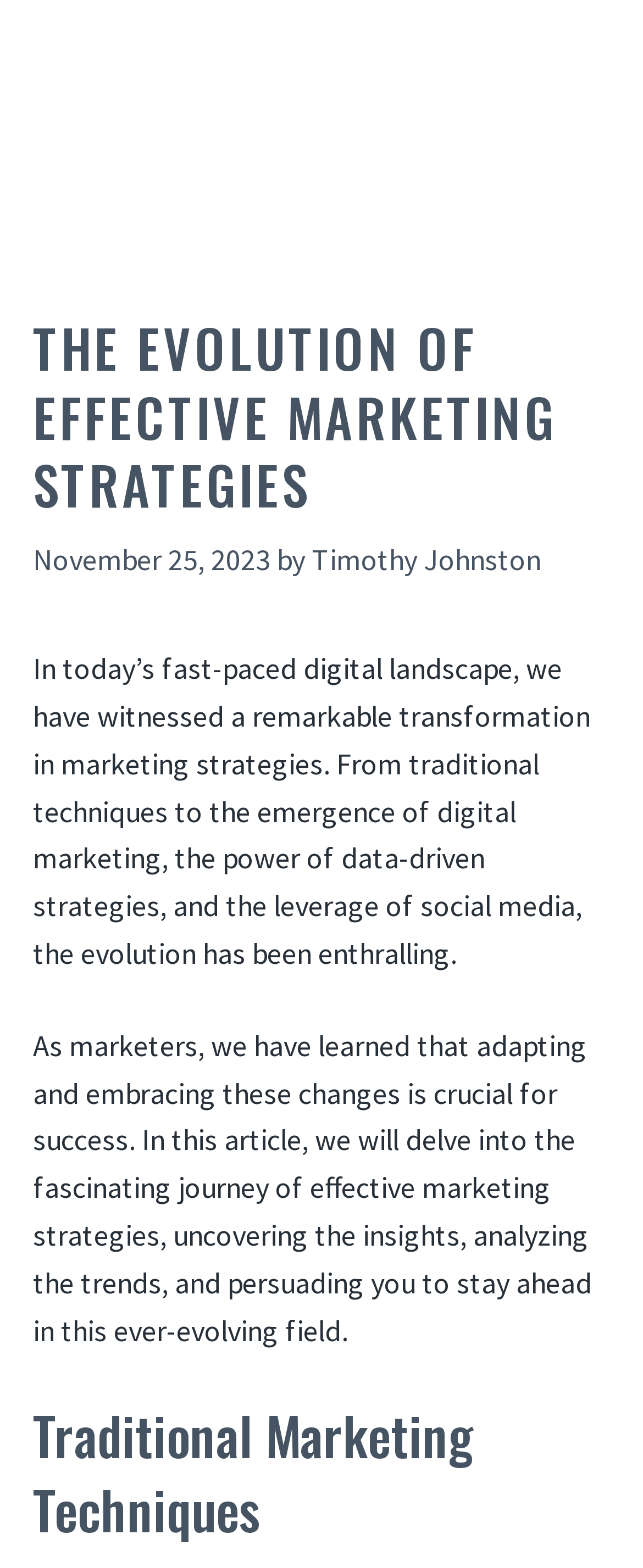Provide an in-depth caption for the webpage.

The webpage is about the evolution of effective marketing strategies, with a focus on the transformation from traditional techniques to digital marketing. At the top left of the page, there is a link to "Japancultura" accompanied by an image with the same name. On the top right, there is a "MENU" button.

Below the menu button, there is a header section that spans almost the entire width of the page. Within this section, there is a heading that reads "THE EVOLUTION OF EFFECTIVE MARKETING STRATEGIES" in a prominent position. Below the heading, there is a timestamp indicating that the article was published on November 25, 2023, followed by the author's name, "Timothy Johnston", which is a clickable link.

The main content of the page is divided into two paragraphs. The first paragraph discusses the transformation of marketing strategies in the digital landscape, highlighting the importance of adapting to changes. The second paragraph introduces the purpose of the article, which is to explore the journey of effective marketing strategies, analyze trends, and provide insights to help marketers stay ahead in the field.

Further down the page, there is a heading that reads "Traditional Marketing Techniques", which suggests that the article will delve into the specifics of different marketing strategies.